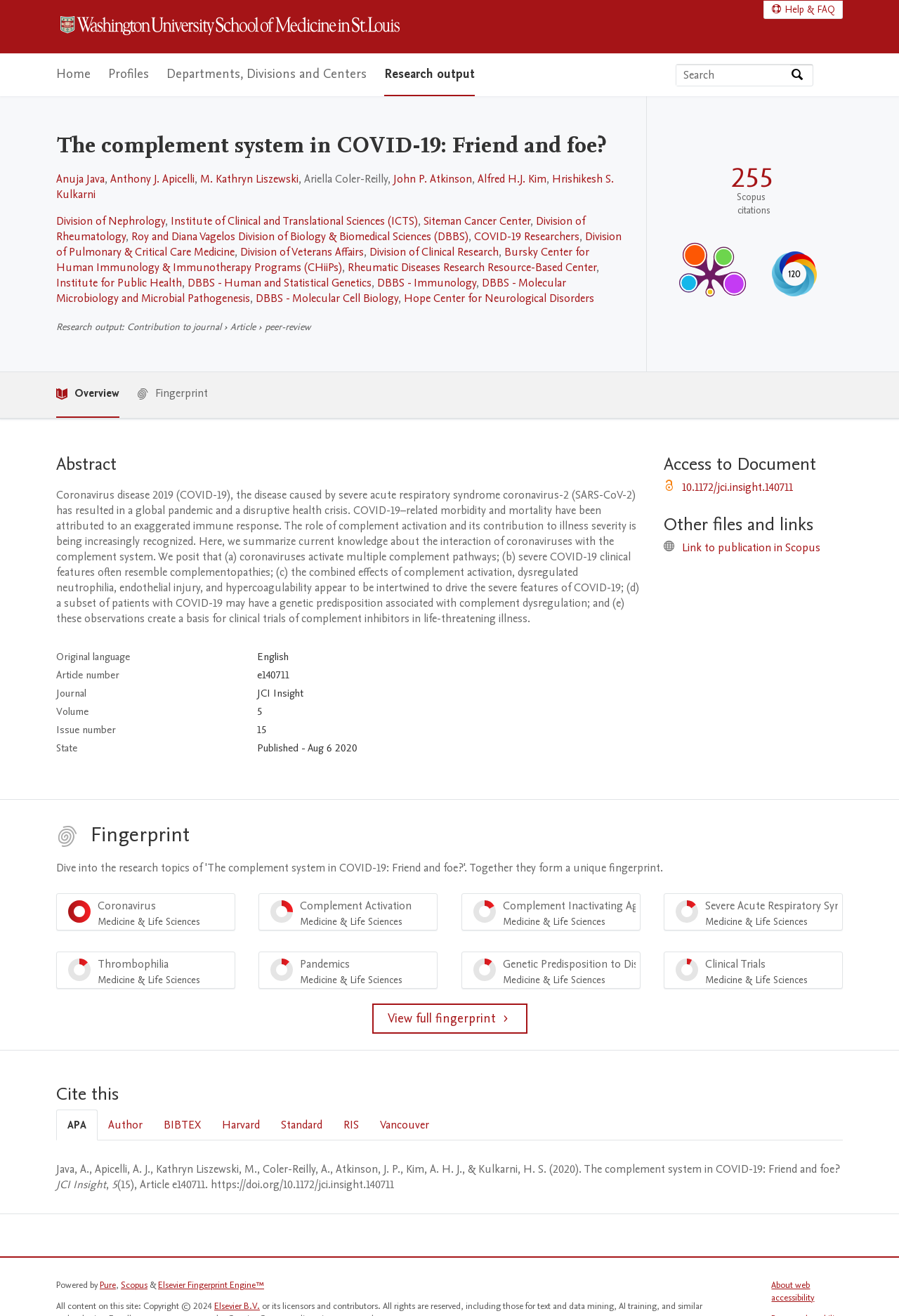Locate the UI element described as follows: "Link to publication in Scopus". Return the bounding box coordinates as four float numbers between 0 and 1 in the order [left, top, right, bottom].

[0.759, 0.41, 0.913, 0.422]